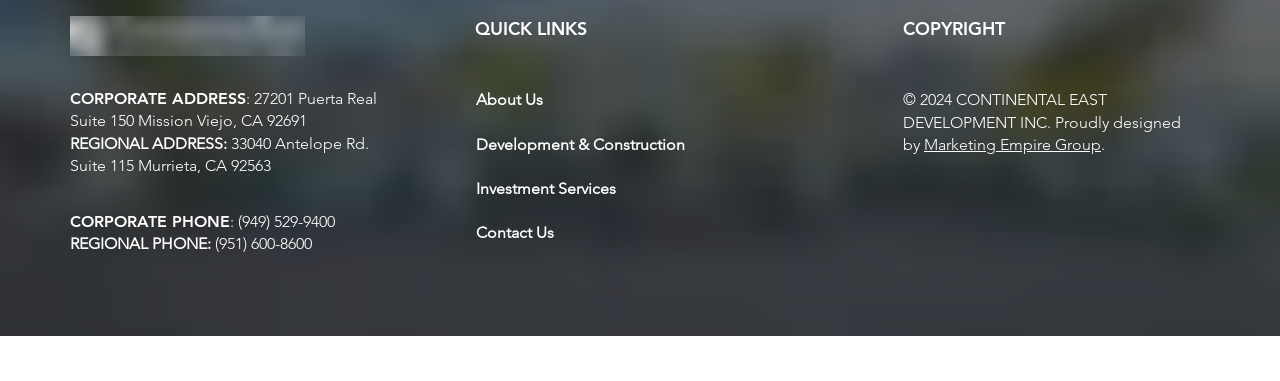What is the corporate address of Continental East Development Inc.?
Give a one-word or short-phrase answer derived from the screenshot.

27201 Puerta Real, Suite 150 Mission Viejo, CA 92691